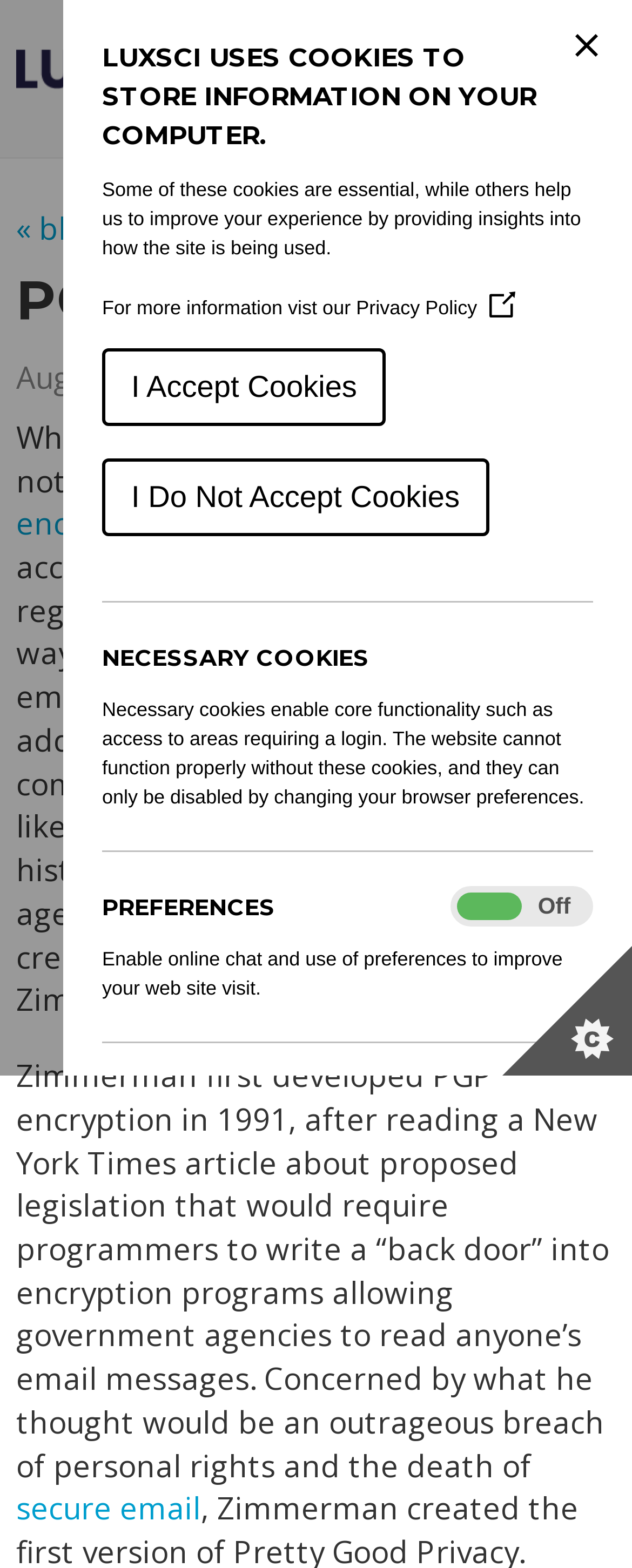Provide the bounding box coordinates of the HTML element this sentence describes: "I Accept Cookies". The bounding box coordinates consist of four float numbers between 0 and 1, i.e., [left, top, right, bottom].

[0.162, 0.222, 0.611, 0.272]